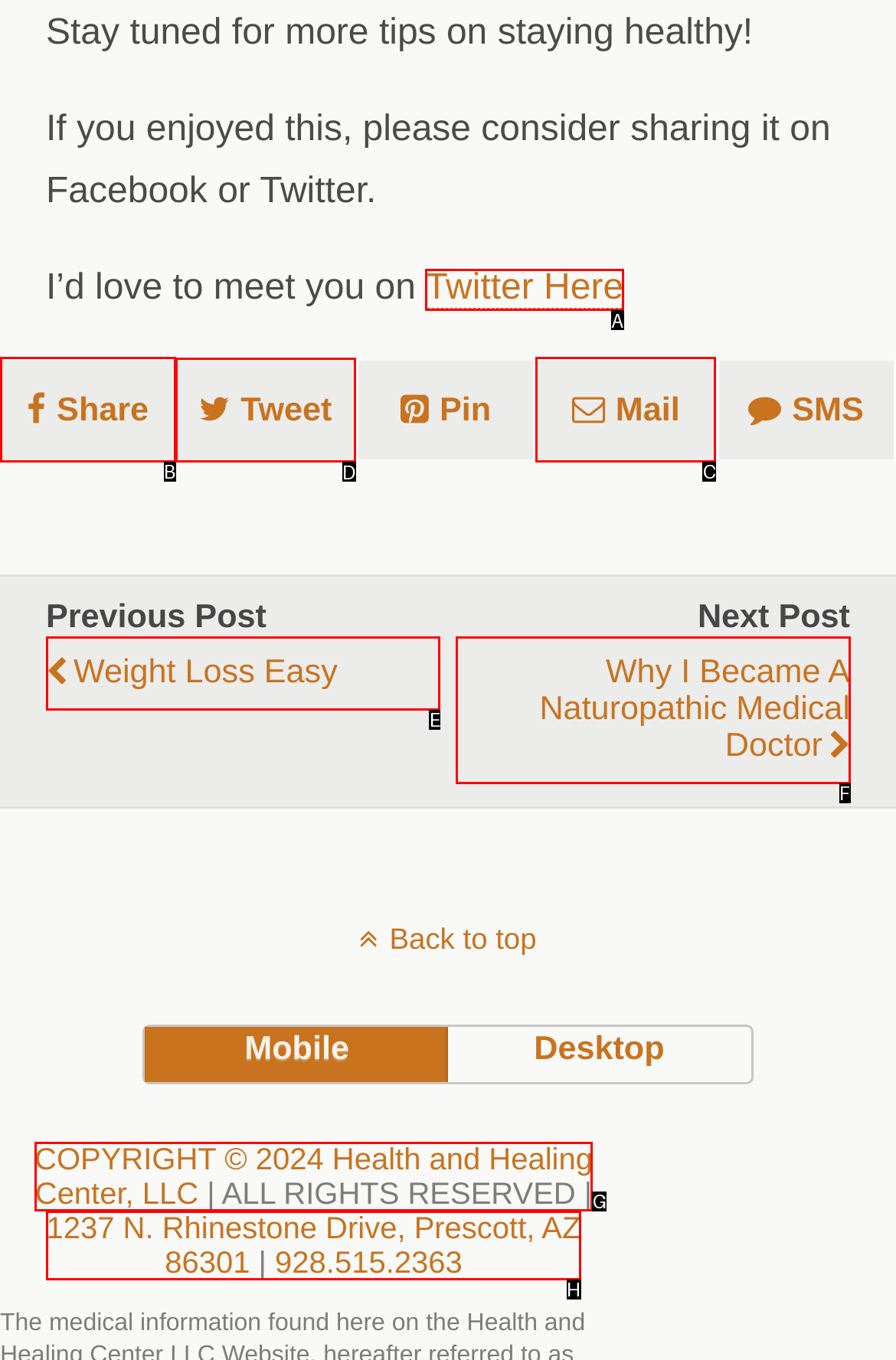Choose the letter of the UI element necessary for this task: Share on Twitter
Answer with the correct letter.

D